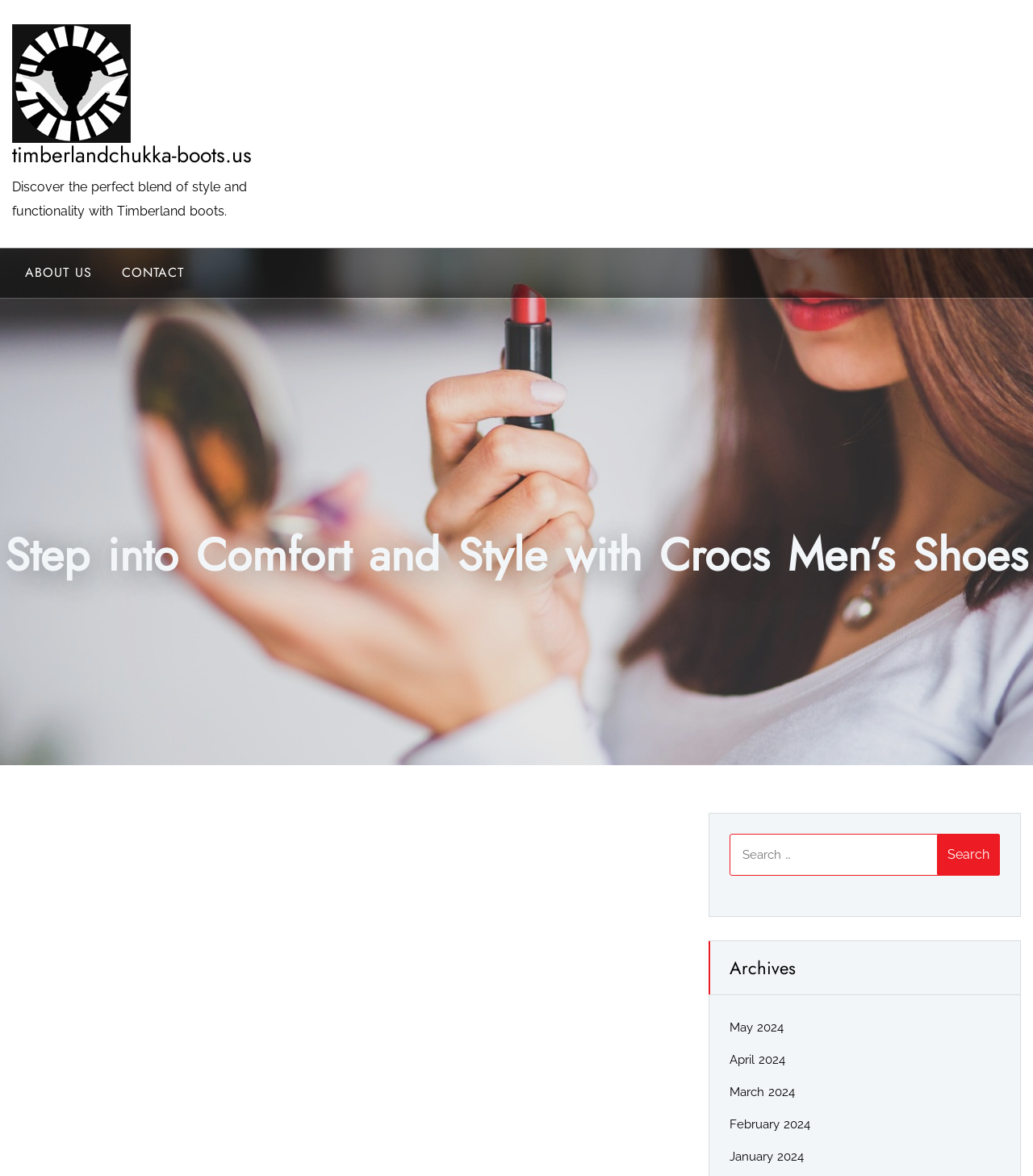Describe every aspect of the webpage in a detailed manner.

The webpage is about Crocs Men's Shoes, emphasizing comfort, style, and versatility. At the top left corner, there is a link and an image with the website's name "timberlandchukka-boots.us". Below it, there is a heading with the same website name. To the right of the heading, there is a static text describing Timberland boots as a perfect blend of style and functionality. 

On the same horizontal level, there are two links, "ABOUT US" and "CONTACT", positioned side by side. 

Further down the page, there is a prominent heading "Step into Comfort and Style with Crocs Men’s Shoes" that spans the entire width of the page. Below this heading, there is a search bar with a search box and a "Search" button on the right side. 

To the right of the search bar, there is a heading "Archives" followed by a list of links to monthly archives, including May 2024, April 2024, March 2024, February 2024, and January 2024, arranged vertically.